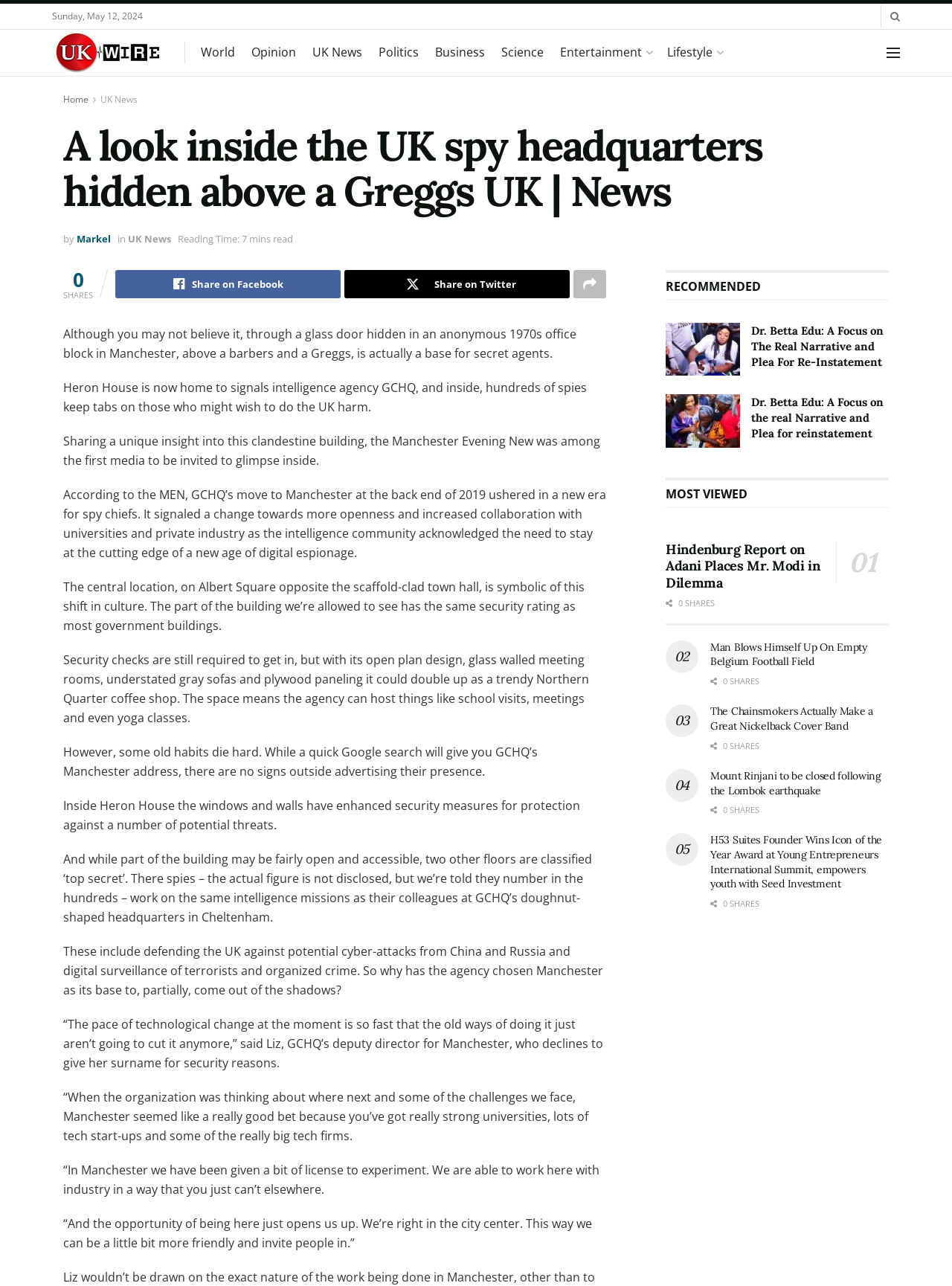Please find the bounding box coordinates of the clickable region needed to complete the following instruction: "Click on the 'Politics' link". The bounding box coordinates must consist of four float numbers between 0 and 1, i.e., [left, top, right, bottom].

[0.398, 0.031, 0.44, 0.05]